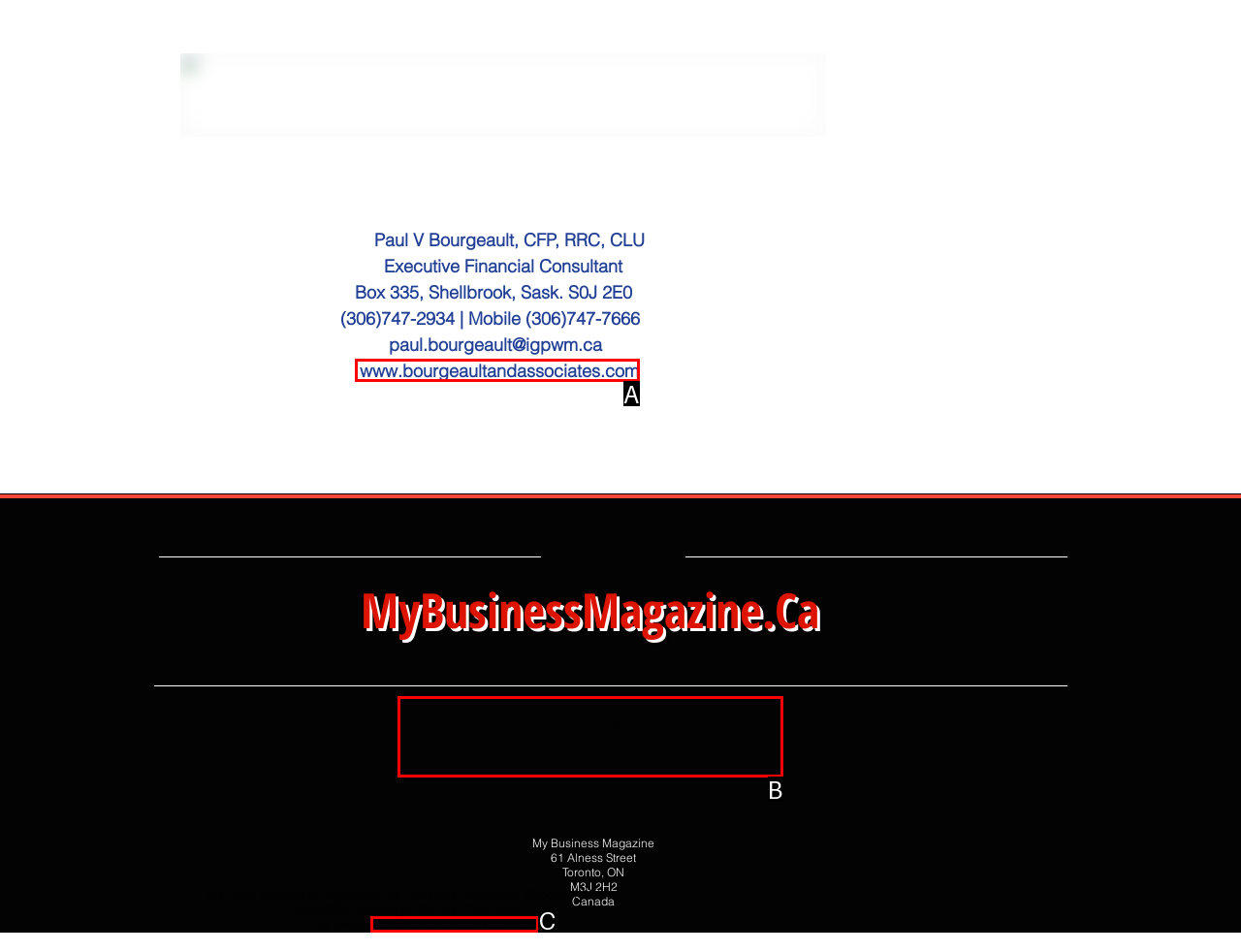Determine which HTML element best suits the description: www.bourgeaultandassociates.com. Reply with the letter of the matching option.

A